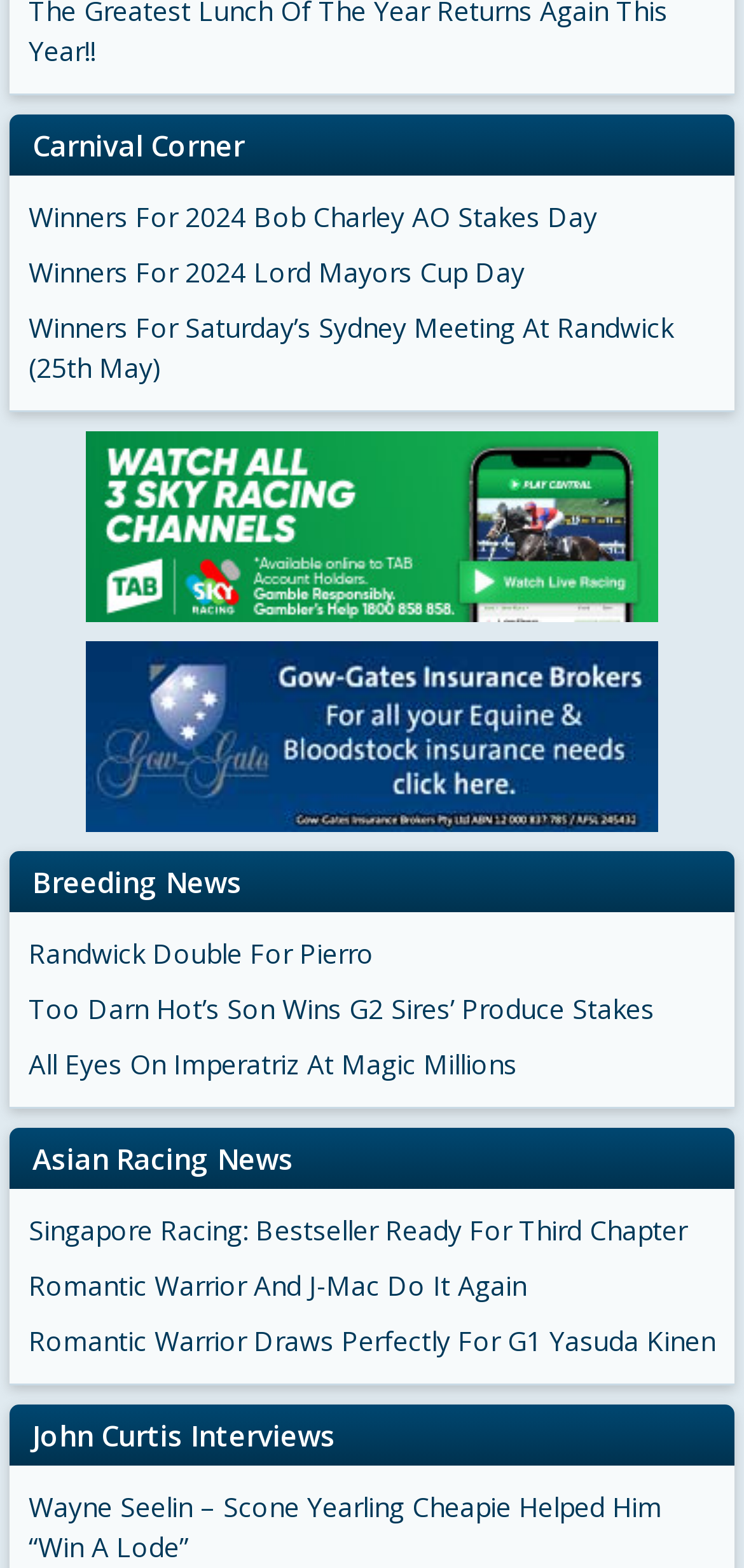Use a single word or phrase to answer the question: 
What is the topic of the link 'Randwick Double For Pierro'?

Breeding News